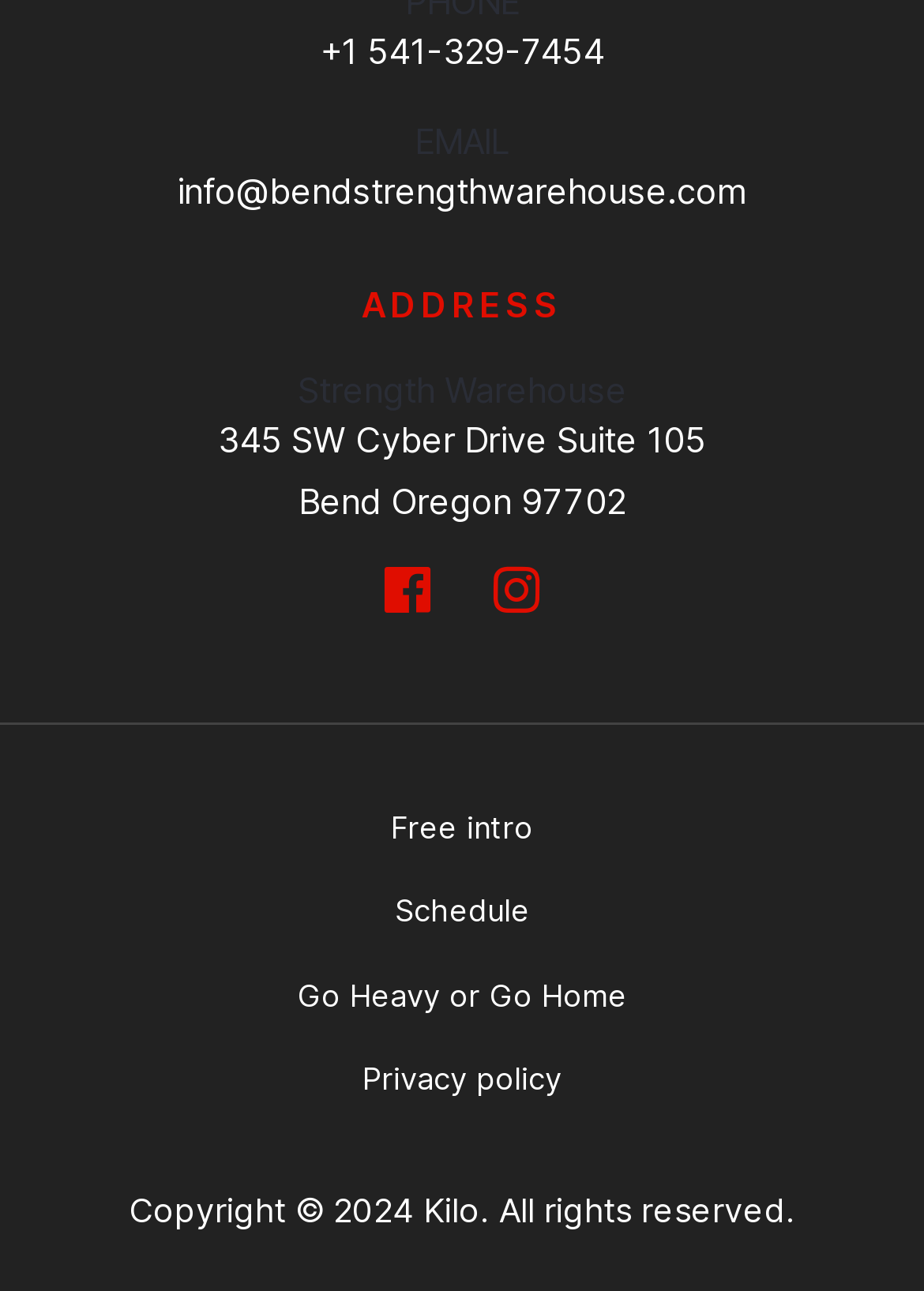Locate the bounding box coordinates of the clickable element to fulfill the following instruction: "Call the phone number". Provide the coordinates as four float numbers between 0 and 1 in the format [left, top, right, bottom].

[0.346, 0.024, 0.654, 0.057]